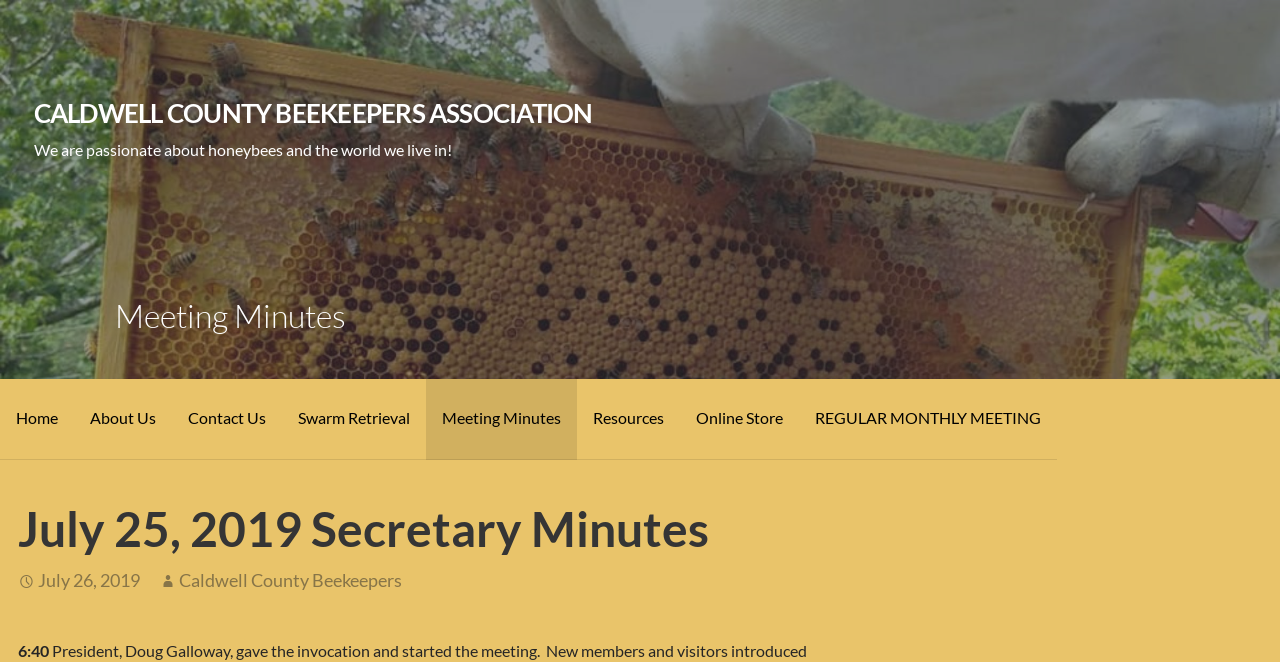What is the name of the organization?
From the image, respond using a single word or phrase.

Caldwell County Beekeepers Association